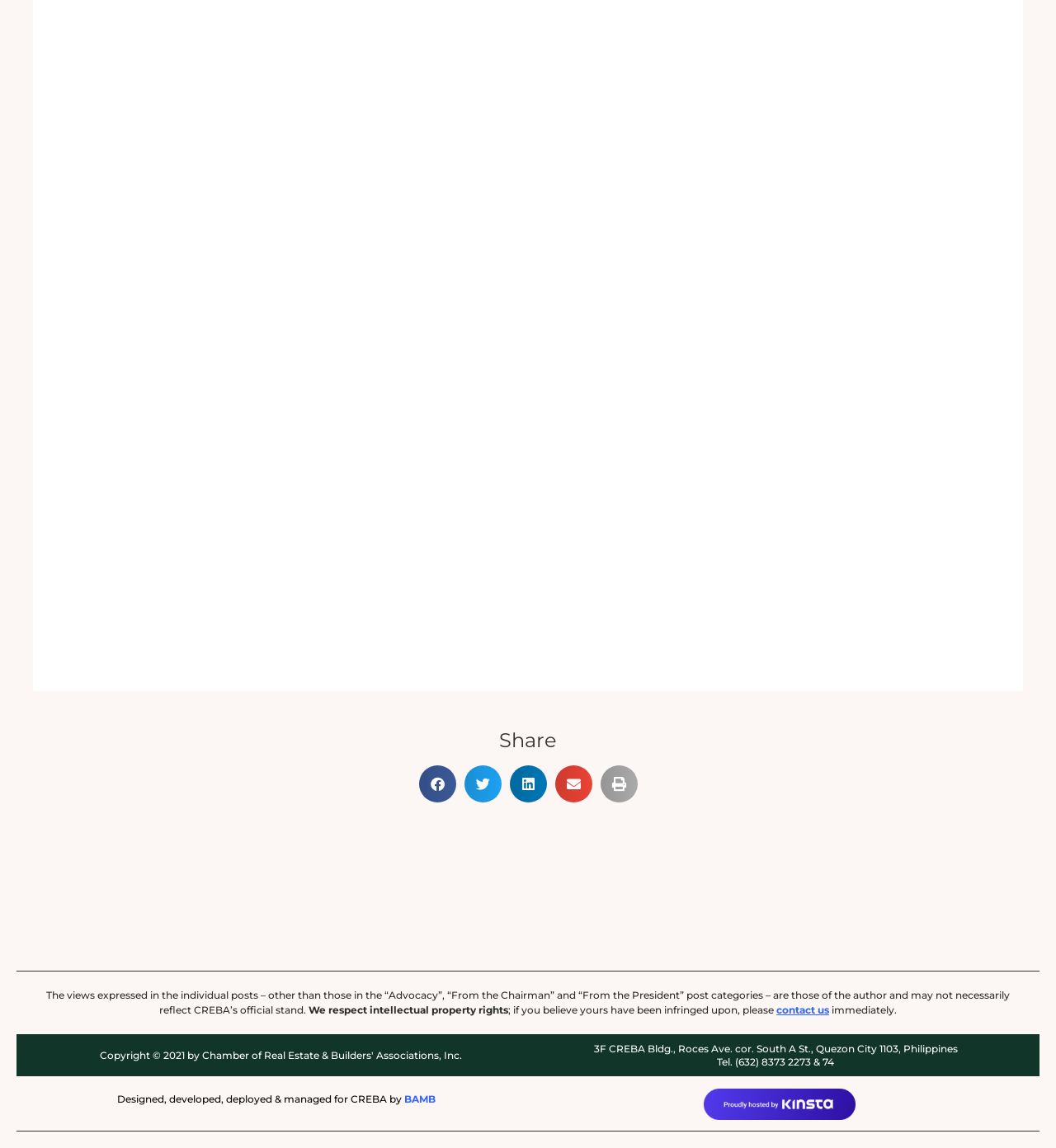What is the address of CREBA?
Use the screenshot to answer the question with a single word or phrase.

3F CREBA Bldg., Roces Ave. cor. South A St., Quezon City 1103, Philippines